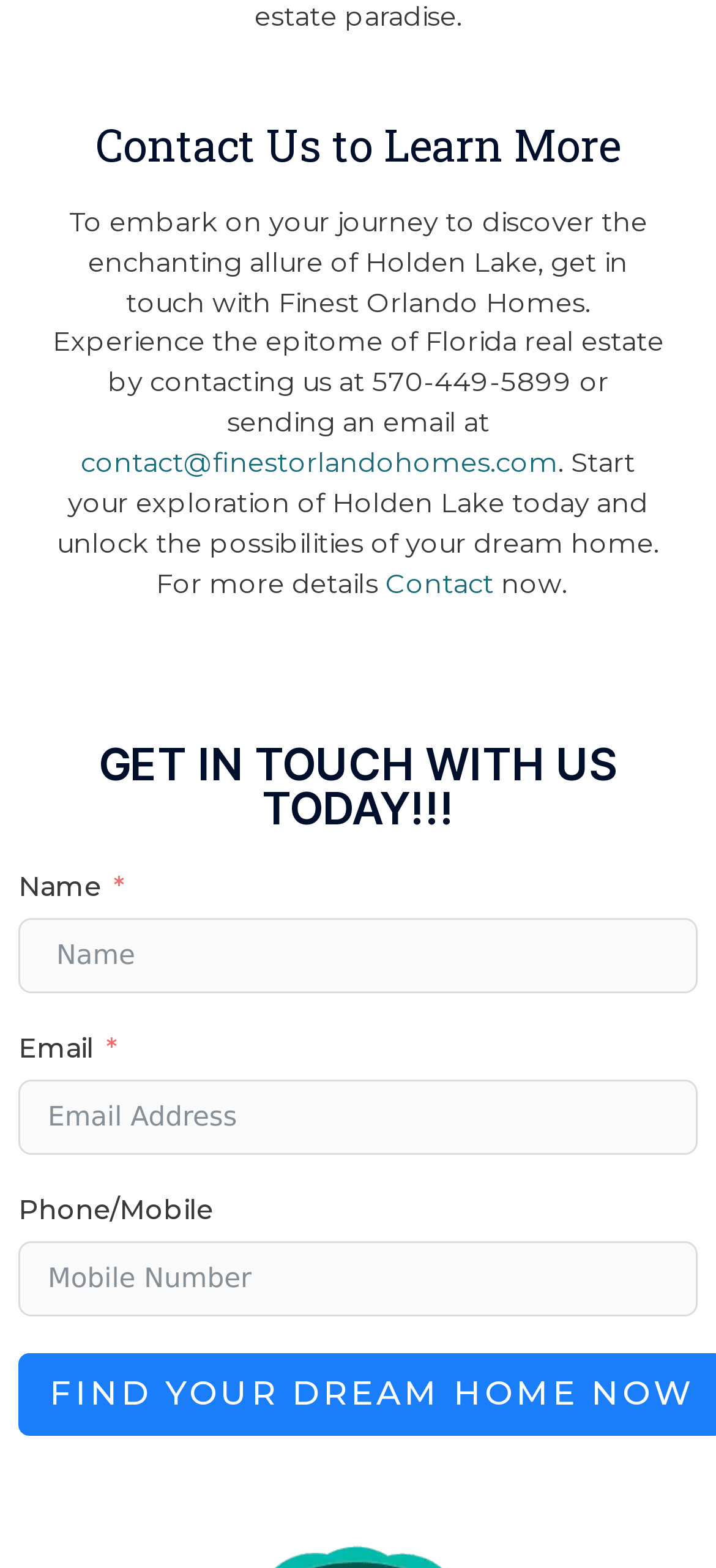Give a one-word or phrase response to the following question: What is the email address to contact Finest Orlando Homes?

contact@finestorlandohomes.com